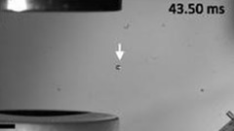Offer a detailed explanation of what is happening in the image.

This image captures a dynamic experiment focusing on acoustic levitation, a technique utilized for precise sample delivery. The setup features a levitating sample positioned beneath a device, with a timestamp displayed at the top right, indicating the moment of observation at 43.50 milliseconds. An arrow points downward towards the sample, emphasizing the careful monitoring of its position during the experiment. The image is part of a broader discussion on innovative methods for sample delivery, with a particular emphasis on membrane proteins, as outlined in recent research highlighted in "Applied Physics Letters." This imagery reflects advancements in protein crystallography and the emerging applications of acoustic tweezers in scientific research.